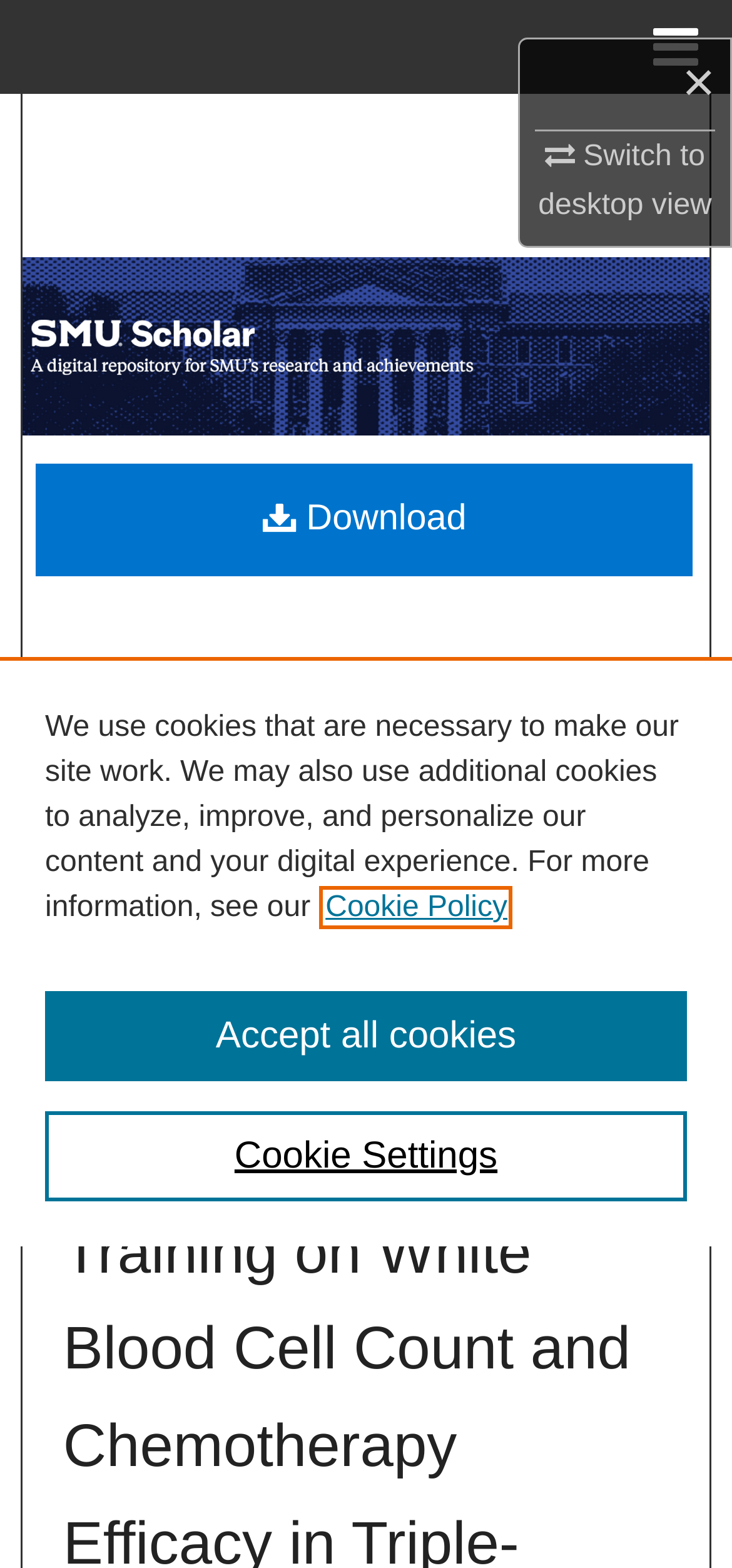Identify the bounding box coordinates necessary to click and complete the given instruction: "Search".

[0.0, 0.06, 1.0, 0.12]